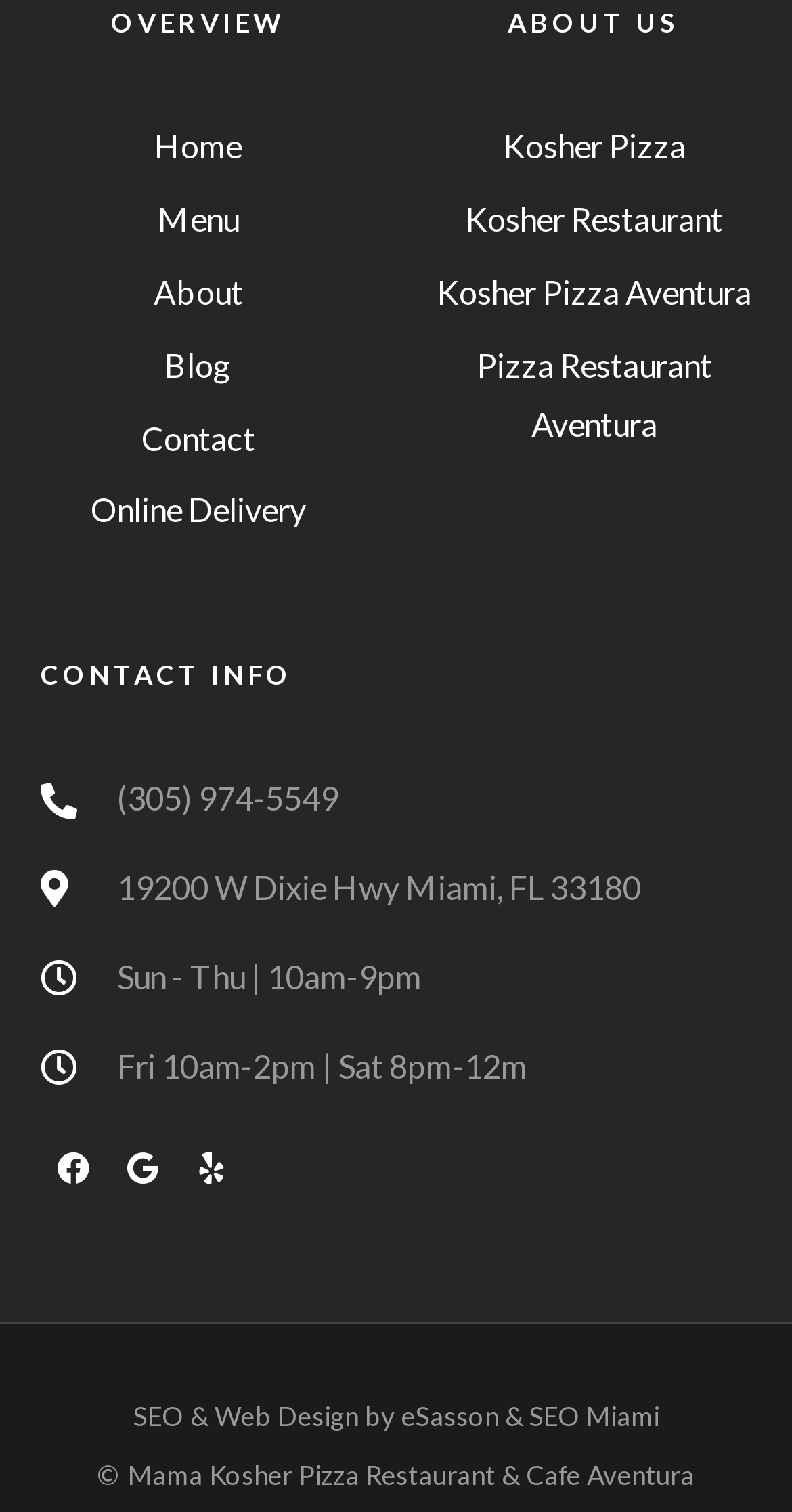Find and specify the bounding box coordinates that correspond to the clickable region for the instruction: "check business hours".

[0.147, 0.632, 0.532, 0.658]